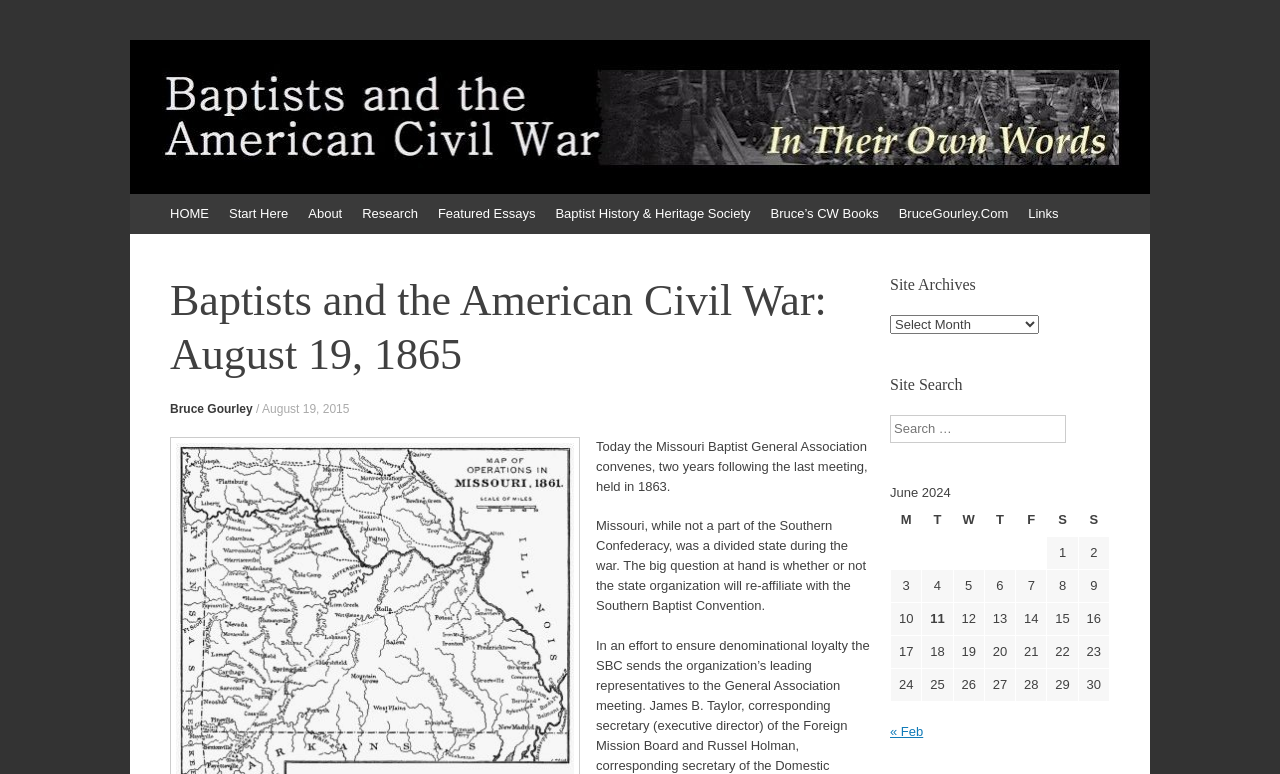Determine the bounding box coordinates for the clickable element to execute this instruction: "Click on 'HOME'". Provide the coordinates as four float numbers between 0 and 1, i.e., [left, top, right, bottom].

[0.125, 0.251, 0.171, 0.302]